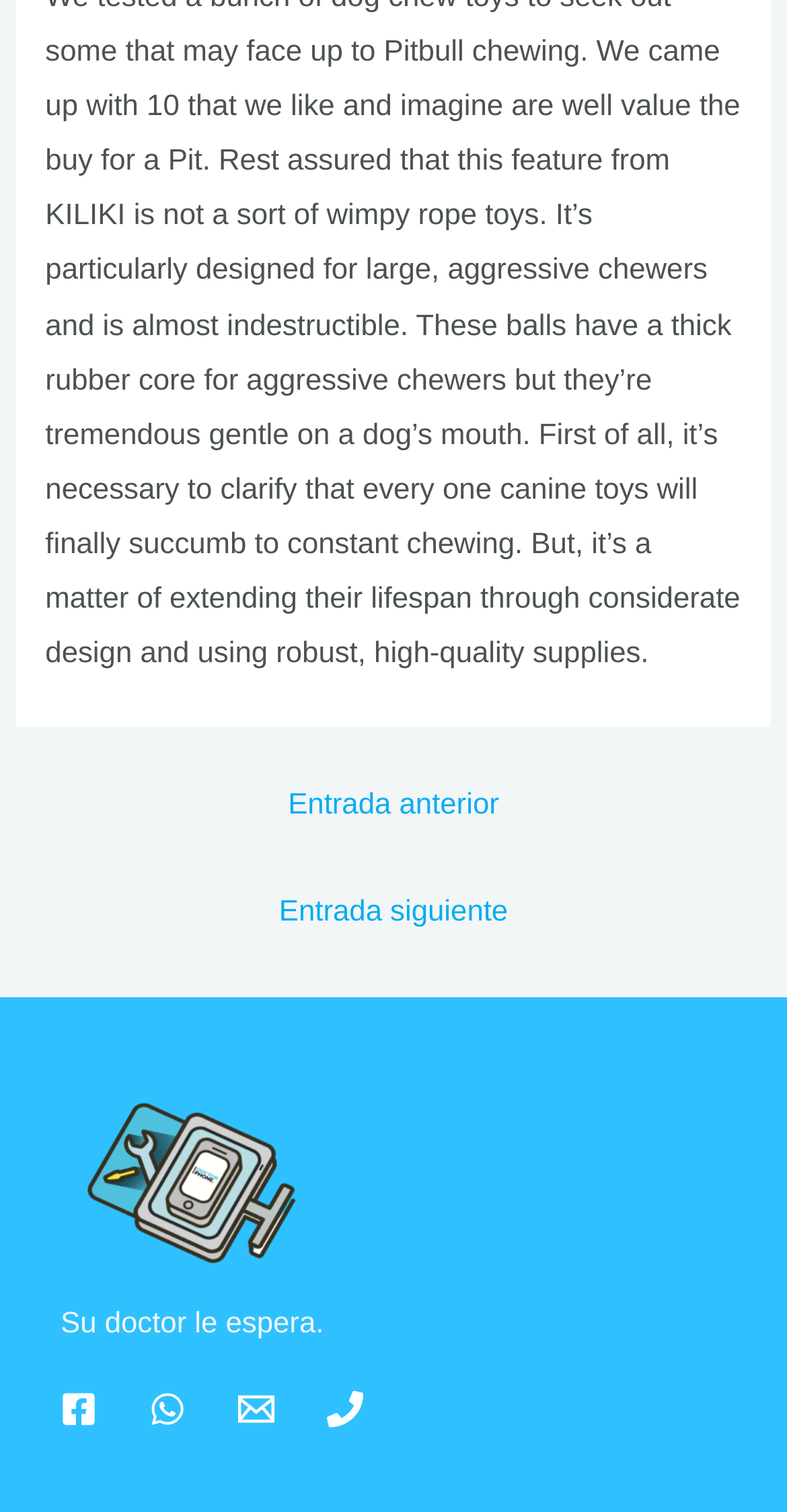Answer this question using a single word or a brief phrase:
What is the text in the footer widget?

Su doctor le espera.